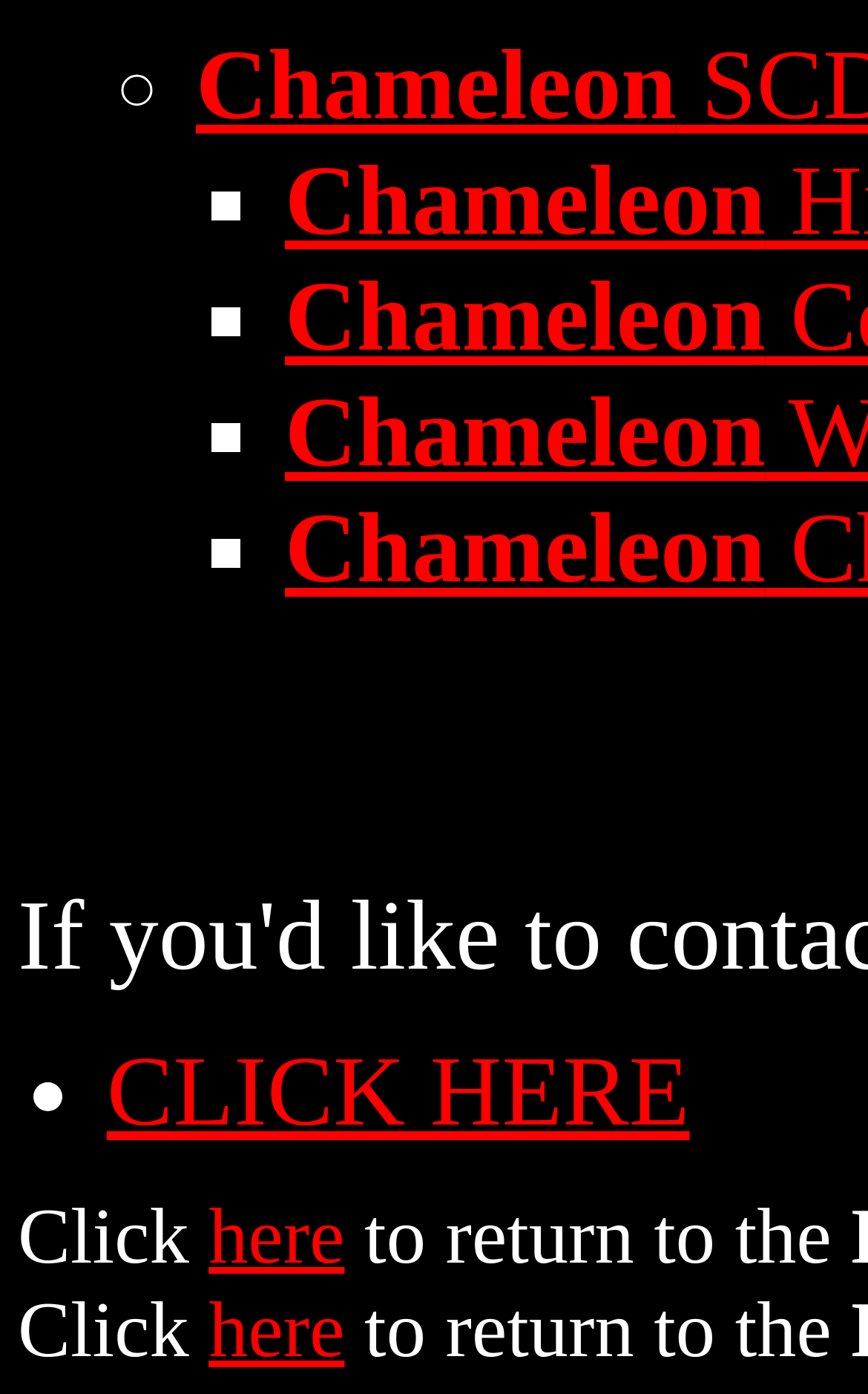Respond to the question with just a single word or phrase: 
What is the shape of the list markers?

Circle and bullet